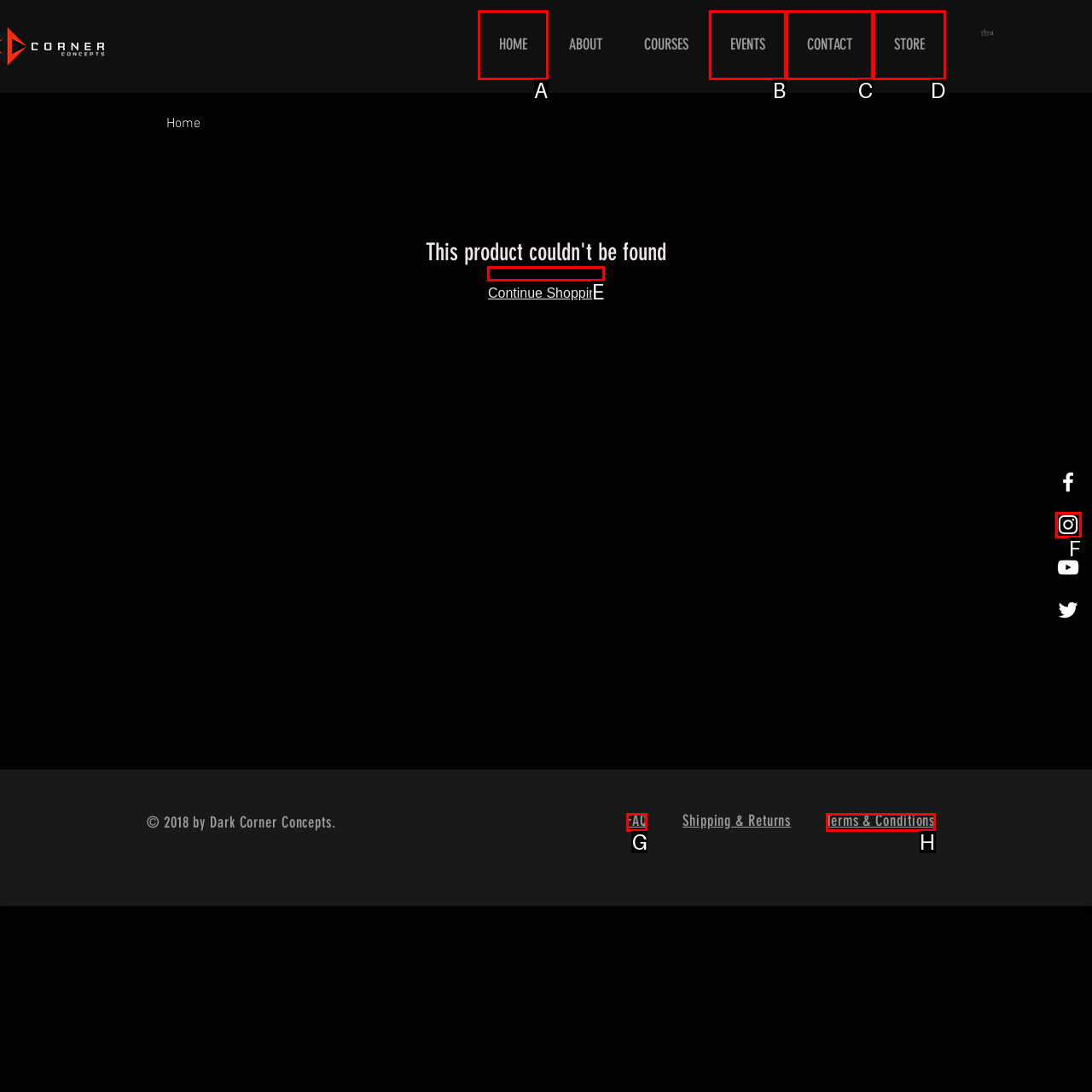Determine the HTML element that aligns with the description: aria-label="White Instagram Icon"
Answer by stating the letter of the appropriate option from the available choices.

F